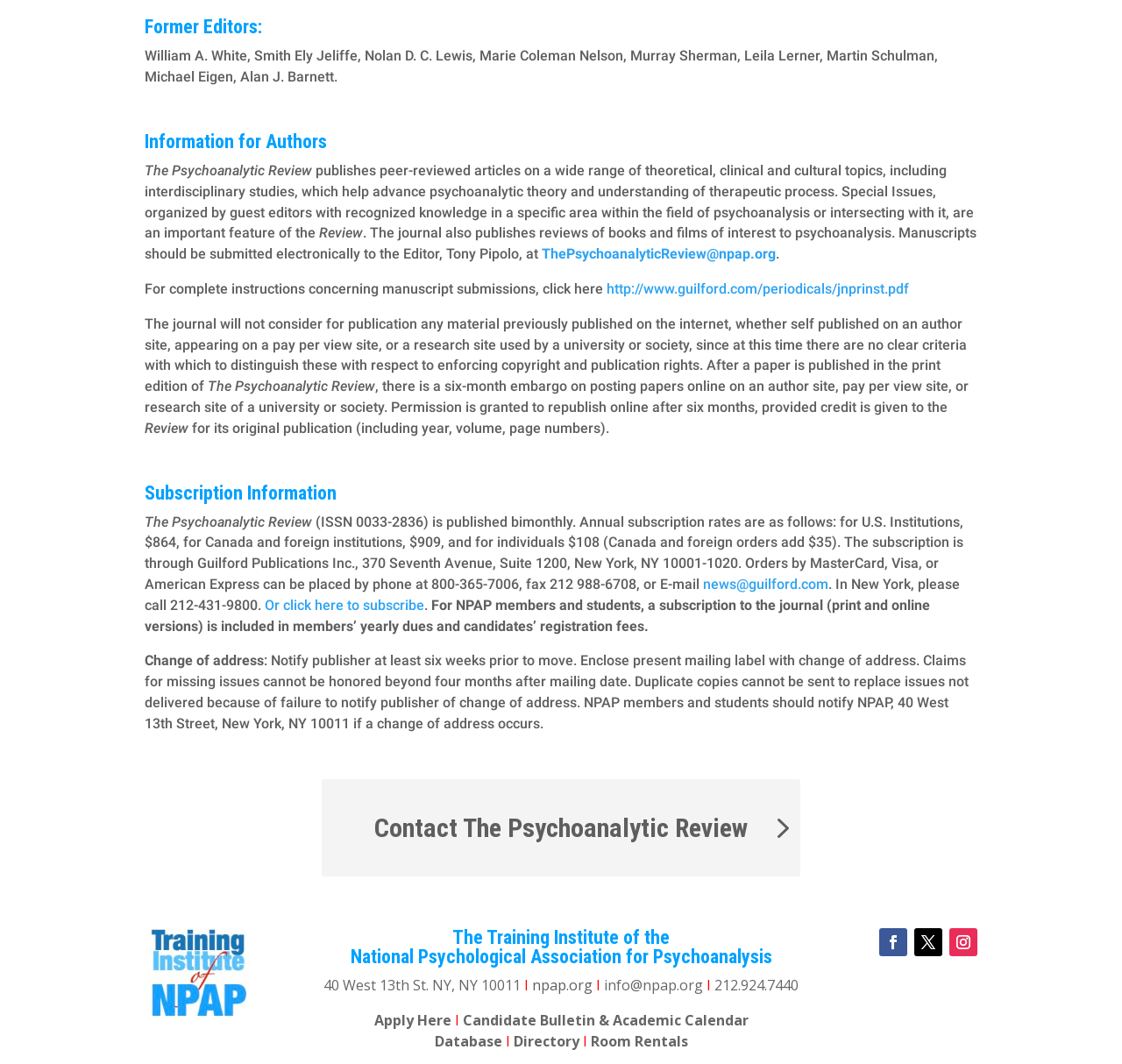Locate the bounding box coordinates of the element's region that should be clicked to carry out the following instruction: "Click to submit a manuscript". The coordinates need to be four float numbers between 0 and 1, i.e., [left, top, right, bottom].

[0.483, 0.231, 0.691, 0.246]